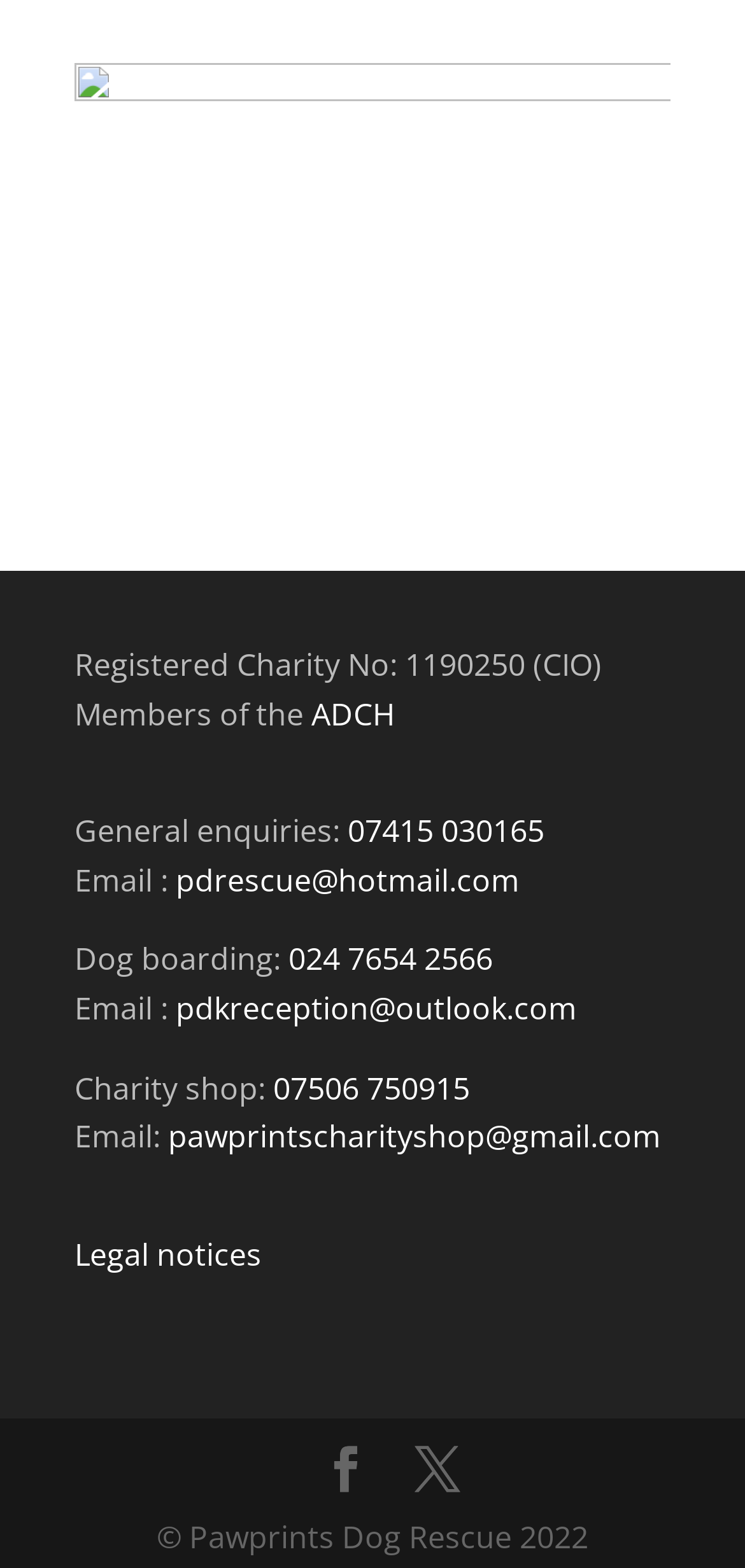Determine the bounding box coordinates for the area that should be clicked to carry out the following instruction: "Call the general enquiries number".

[0.467, 0.516, 0.731, 0.543]